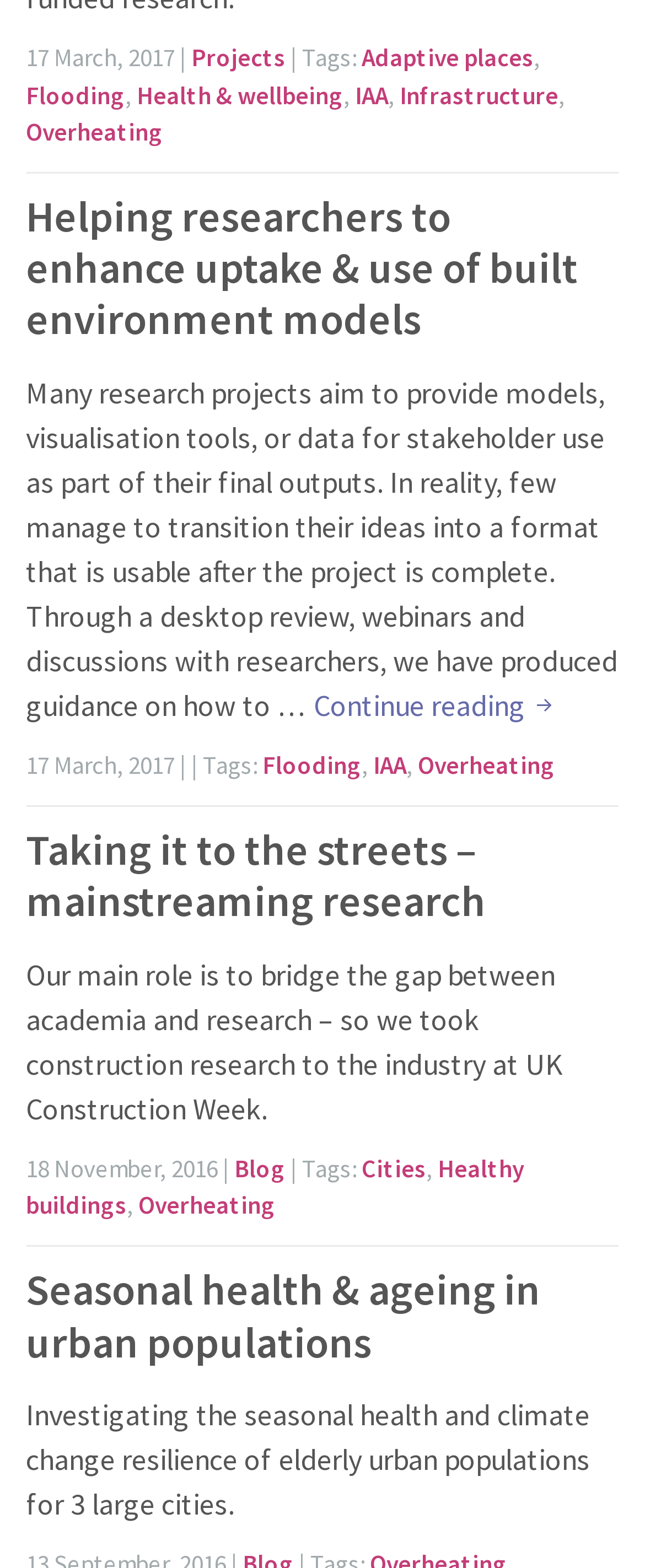Could you locate the bounding box coordinates for the section that should be clicked to accomplish this task: "Click on the 'Flooding' tag".

[0.407, 0.478, 0.56, 0.498]